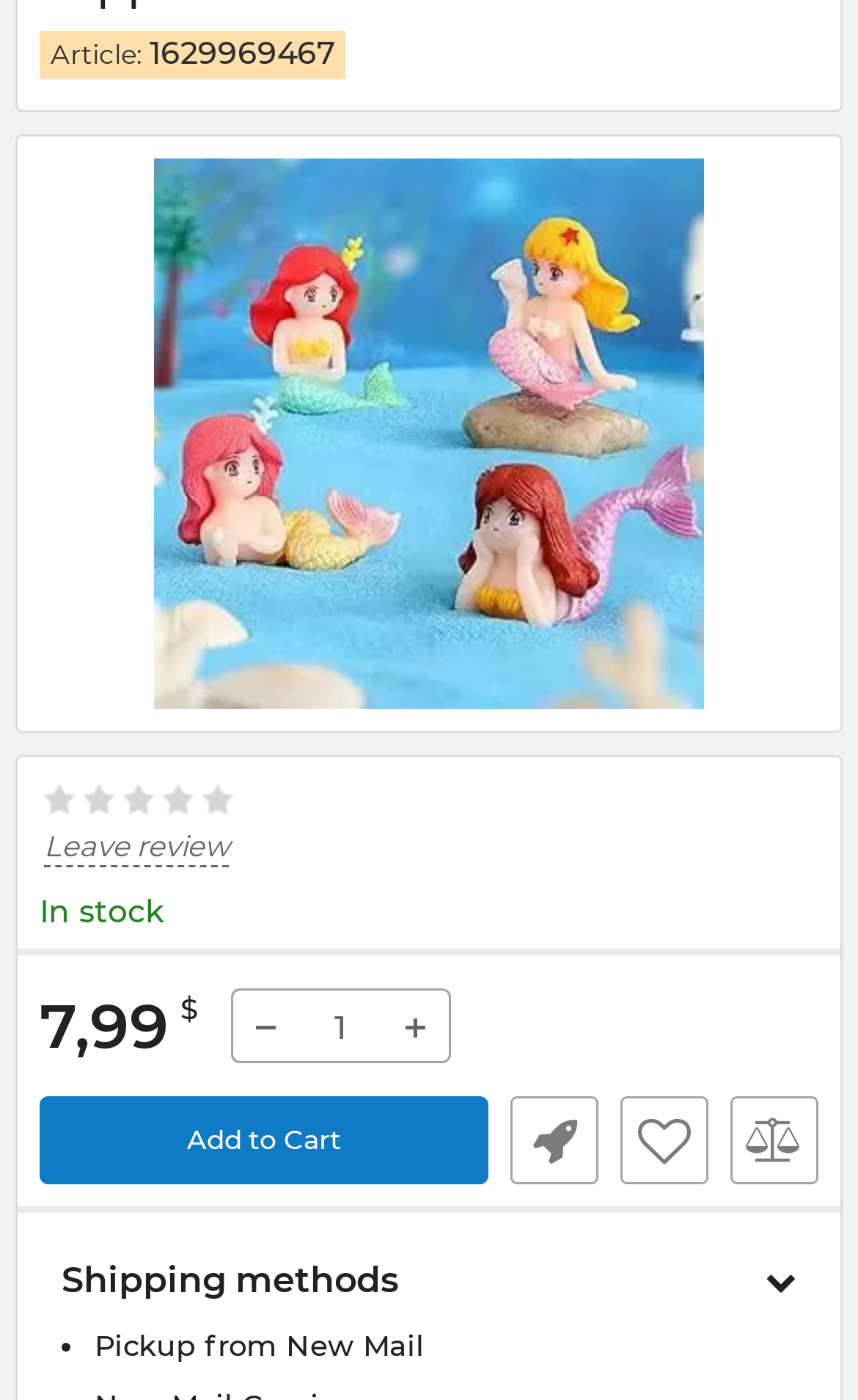Provide the bounding box coordinates of the HTML element described by the text: "Leave review". The coordinates should be in the format [left, top, right, bottom] with values between 0 and 1.

[0.051, 0.593, 0.267, 0.619]